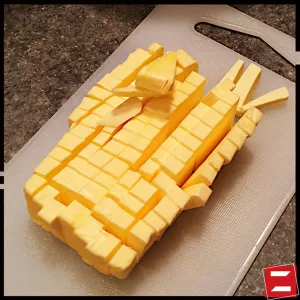Offer a detailed narrative of the scene shown in the image.

The image showcases a neatly chopped block of butter, expertly diced into uniform cubes and strips. The vibrant yellow color of the butter stands out against the light-colored cutting board, emphasizing its smooth texture. The cutting board itself rests on a dark countertop, providing a contrasting backdrop that enhances the visual appeal of the butter. This preparation is likely part of a baking process, possibly for incorporating into a dough or batter, as suggested by the accompanying recipe instructions regarding dough preparation. The precision and care in the cutting demonstrate the attention to detail essential in culinary practices.